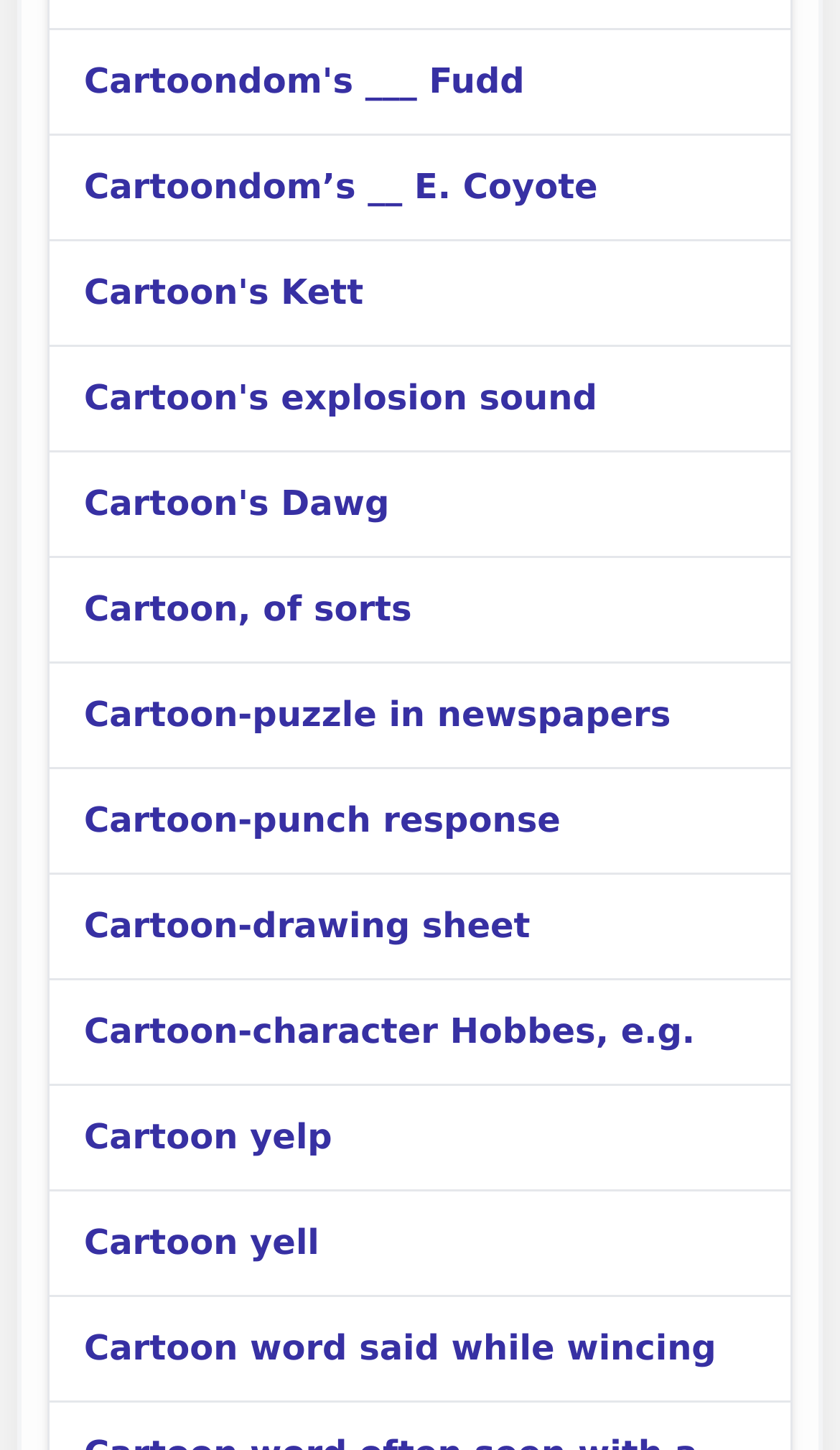For the given element description Cartoondom’s __ E. Coyote, determine the bounding box coordinates of the UI element. The coordinates should follow the format (top-left x, top-left y, bottom-right x, bottom-right y) and be within the range of 0 to 1.

[0.1, 0.114, 0.712, 0.143]